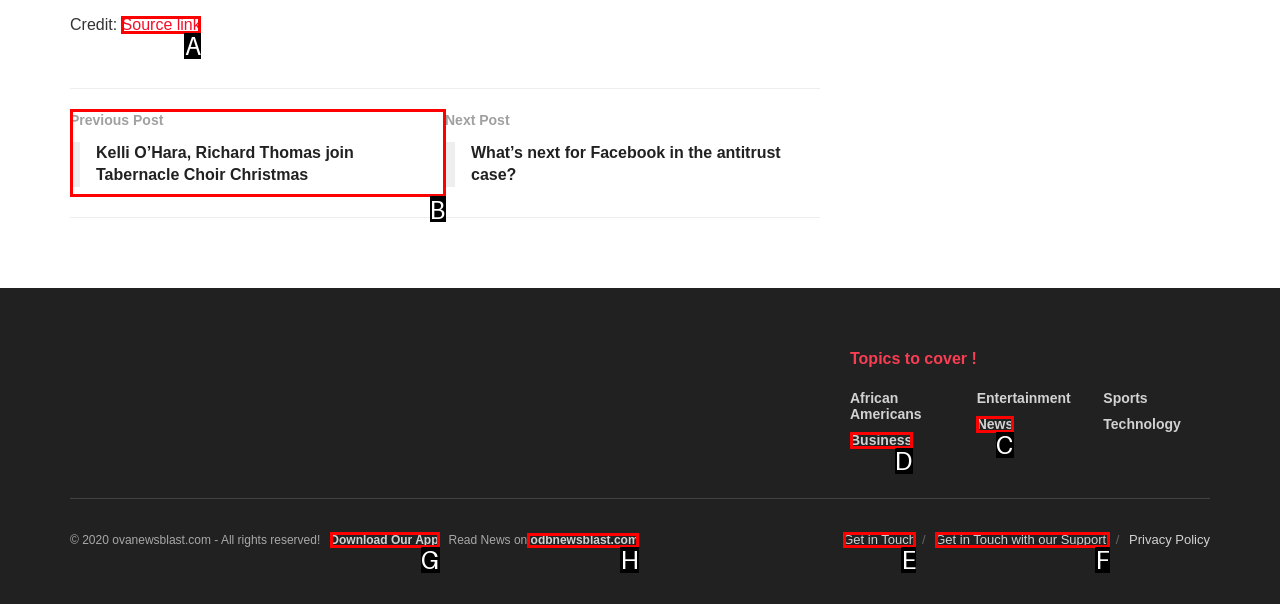Identify the correct option to click in order to accomplish the task: Download Our App Provide your answer with the letter of the selected choice.

G